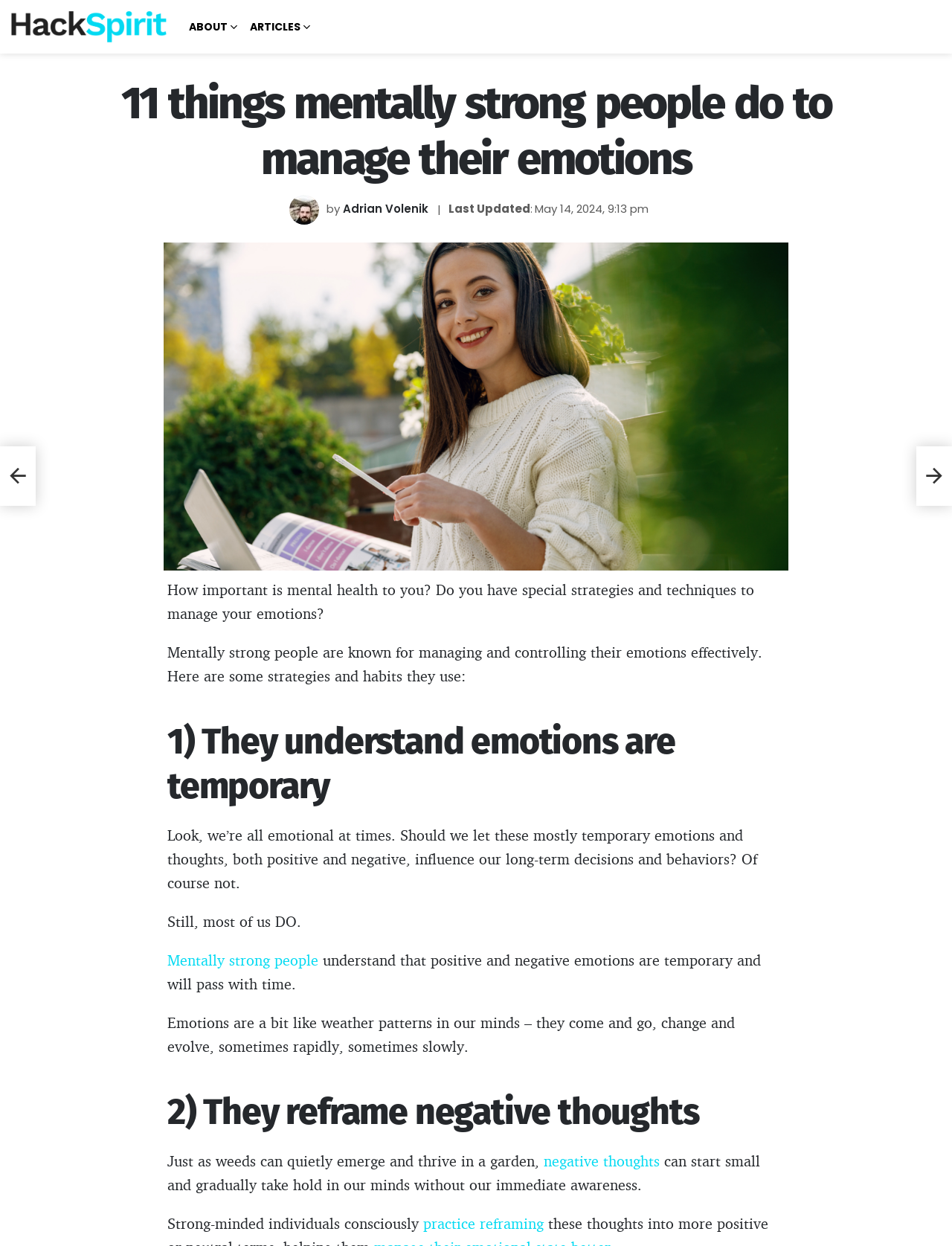Identify the bounding box coordinates for the element you need to click to achieve the following task: "Click on the 'Hack Spirit' link". The coordinates must be four float values ranging from 0 to 1, formatted as [left, top, right, bottom].

[0.012, 0.009, 0.175, 0.034]